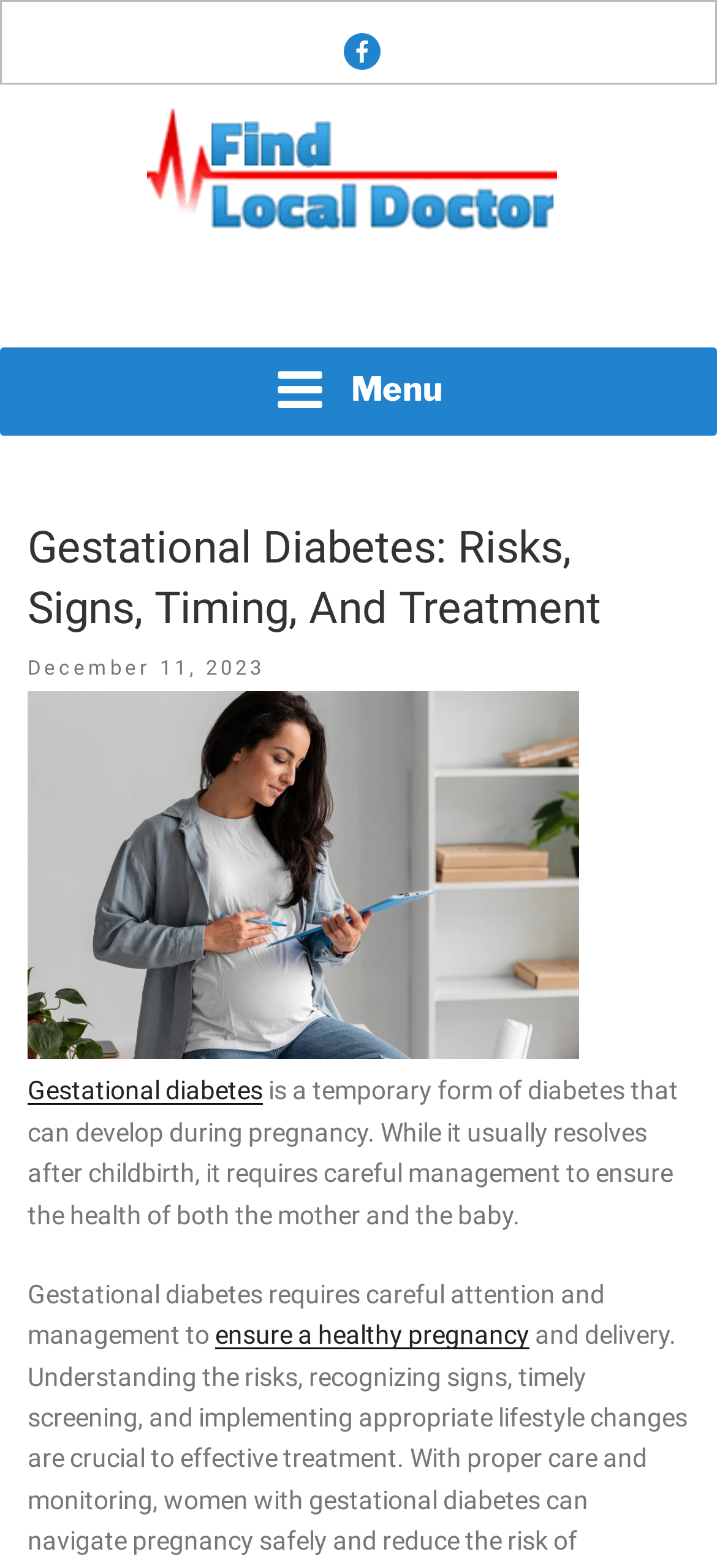When was the article posted?
Answer the question with as much detail as possible.

The article was posted on December 11, 2023, as indicated by the 'Posted on' text and the date link.